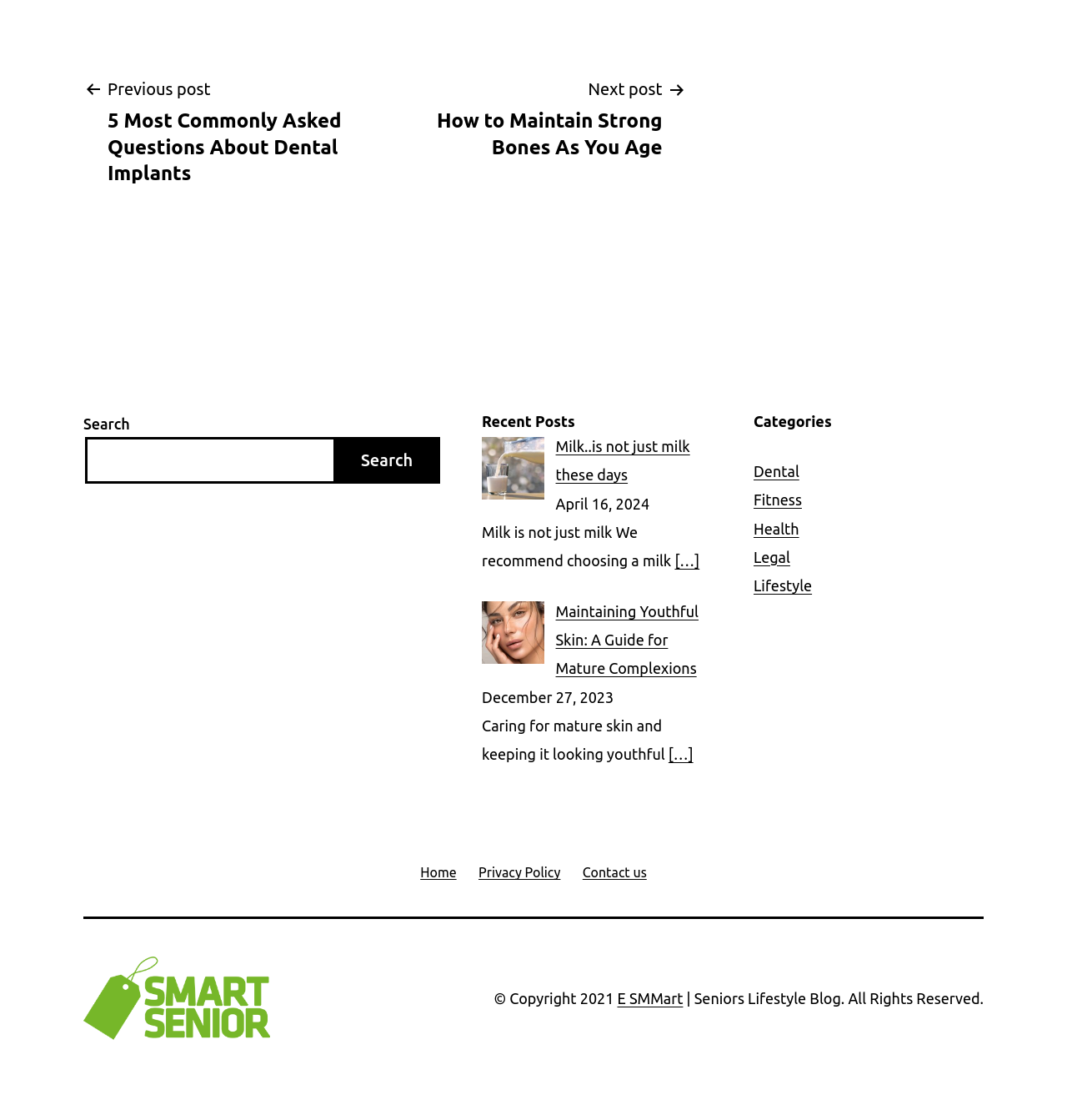Can you specify the bounding box coordinates of the area that needs to be clicked to fulfill the following instruction: "Visit the Home page"?

[0.384, 0.759, 0.438, 0.797]